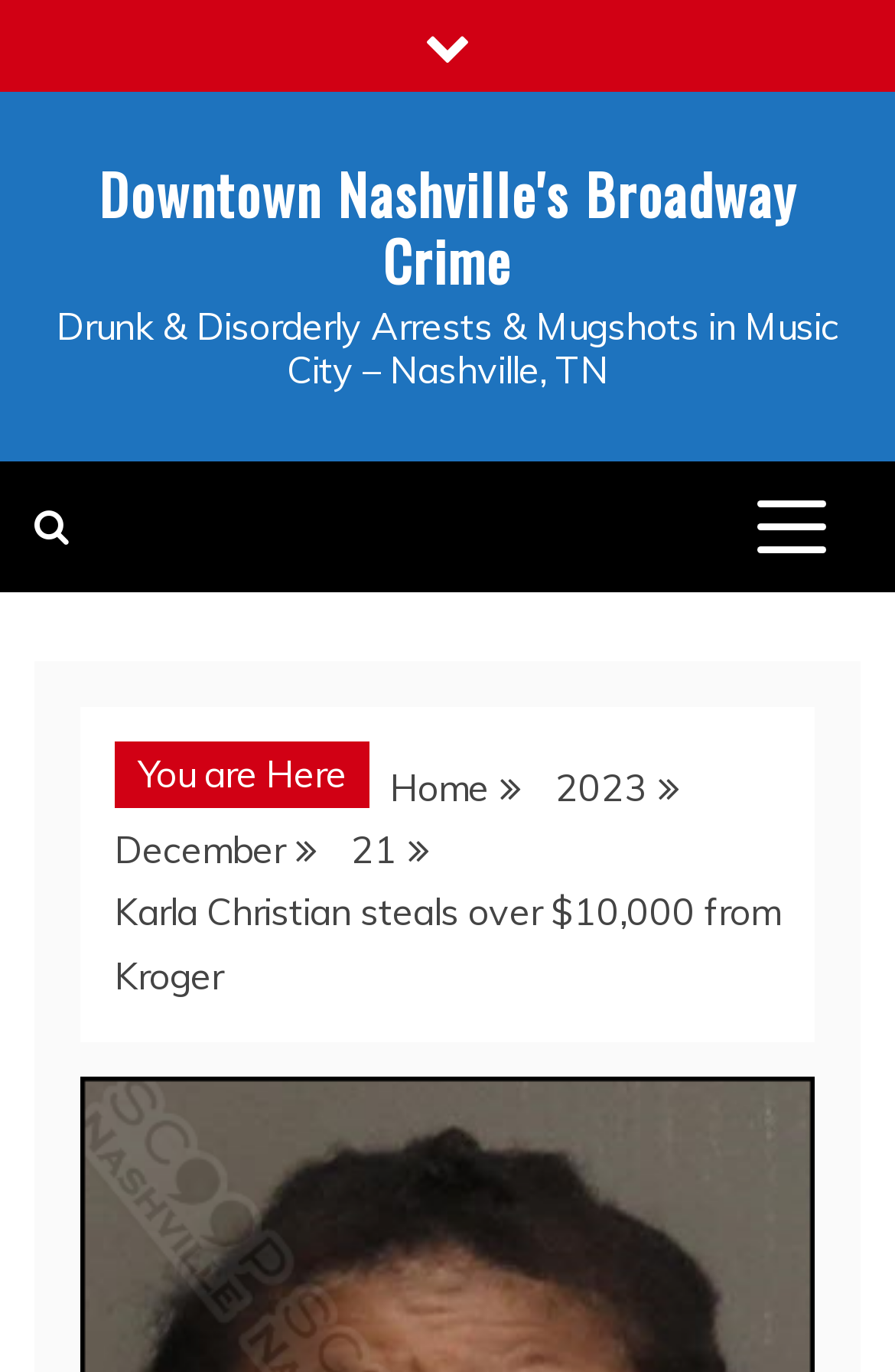How many breadcrumb links are there?
Please answer the question with as much detail as possible using the screenshot.

By examining the navigation 'Breadcrumbs' section, we can count the number of links: 'Home', '2023', 'December', '21', and the current page link. Therefore, there are 5 breadcrumb links in total.